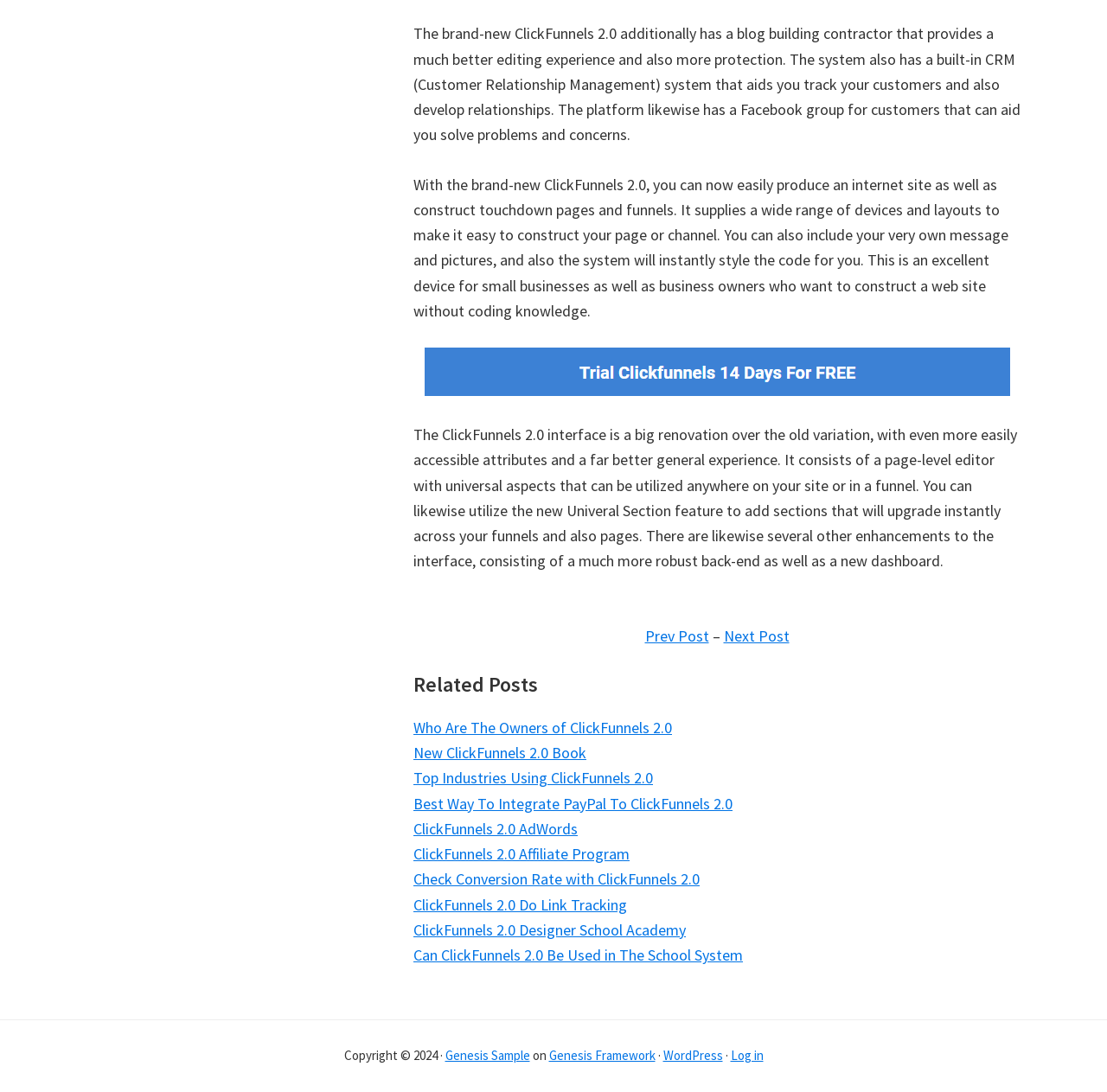What is the new feature in ClickFunnels 2.0 for building a website?
Ensure your answer is thorough and detailed.

According to the text, 'The brand-new ClickFunnels 2.0 additionally has a blog building constructor that provides a much better editing experience and also more protection.' This indicates that ClickFunnels 2.0 has a new feature for building a website, which is a blog building constructor.